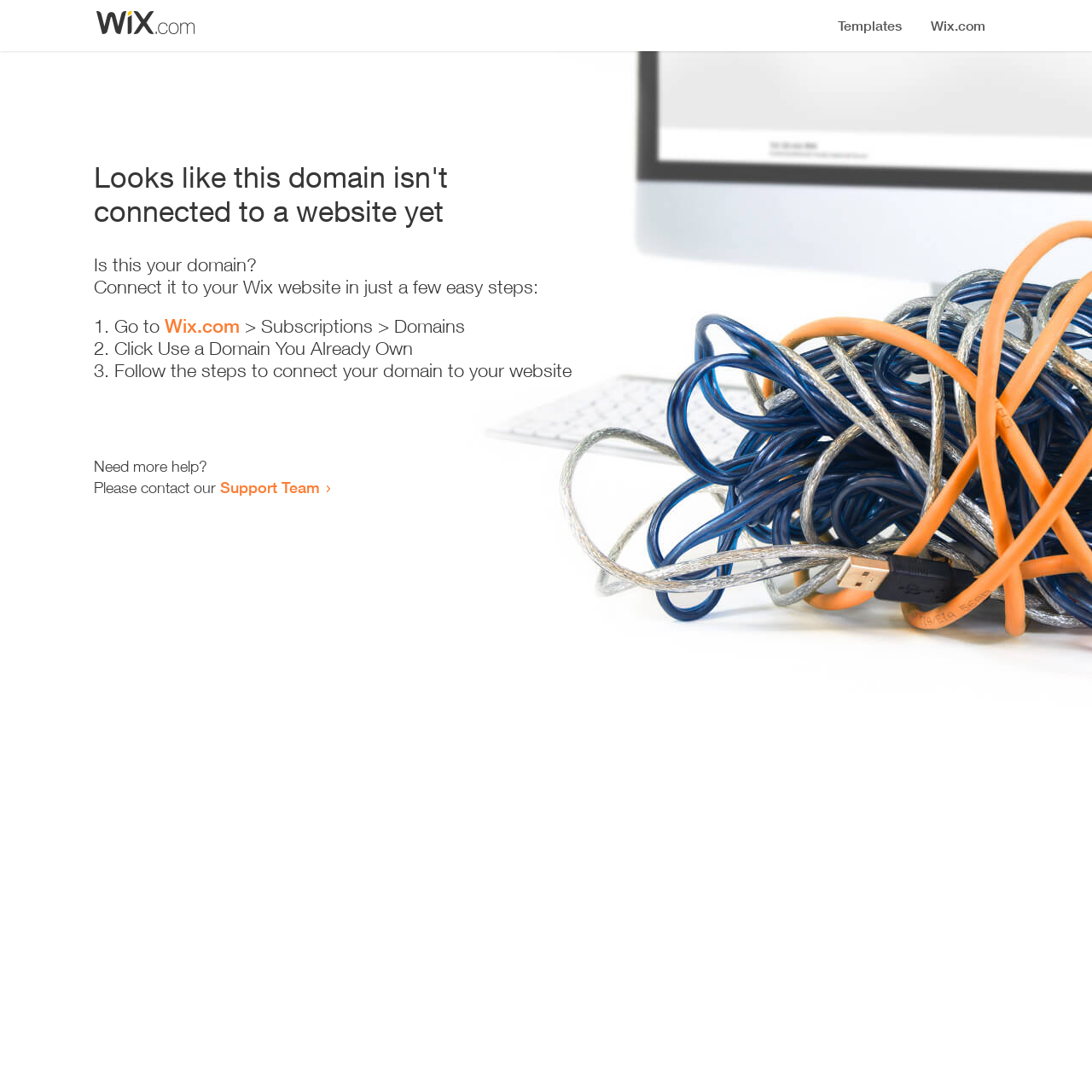How many steps are required to connect the domain?
Please use the image to deliver a detailed and complete answer.

The webpage provides a list of instructions to connect the domain, which consists of three steps: going to Wix.com, clicking 'Use a Domain You Already Own', and following the steps to connect the domain to the website.